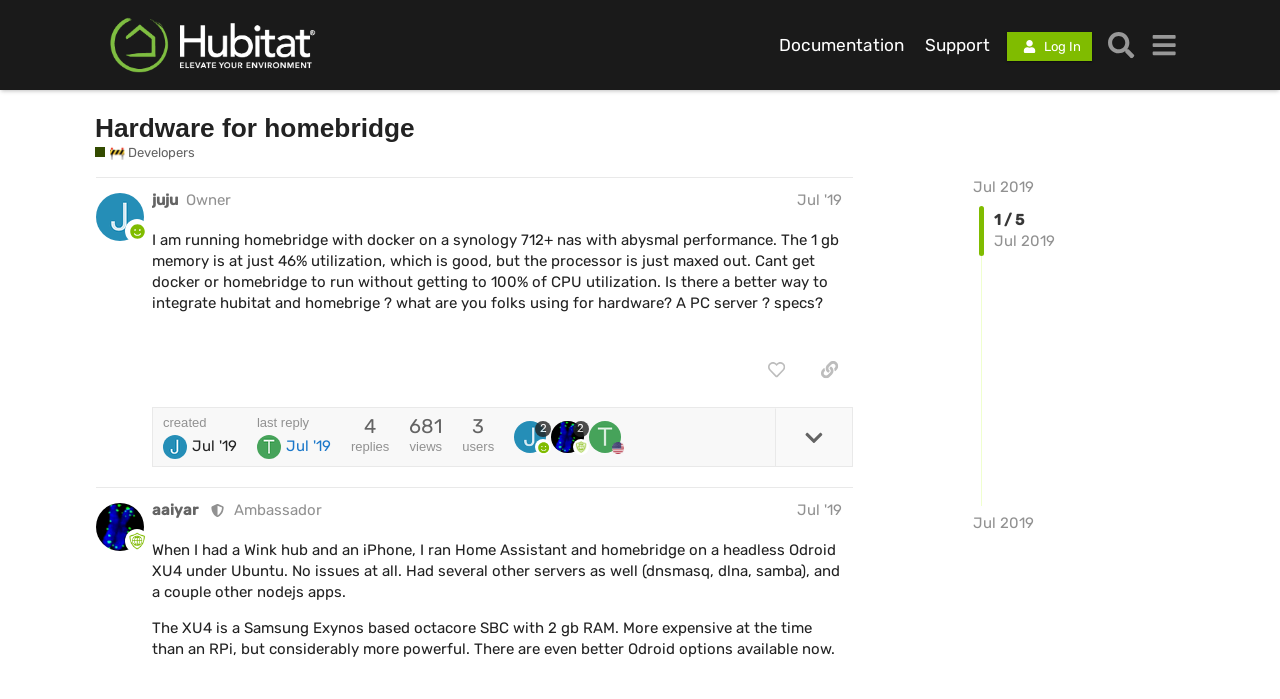Locate the bounding box coordinates of the clickable area needed to fulfill the instruction: "Click the Support link".

[0.714, 0.041, 0.781, 0.087]